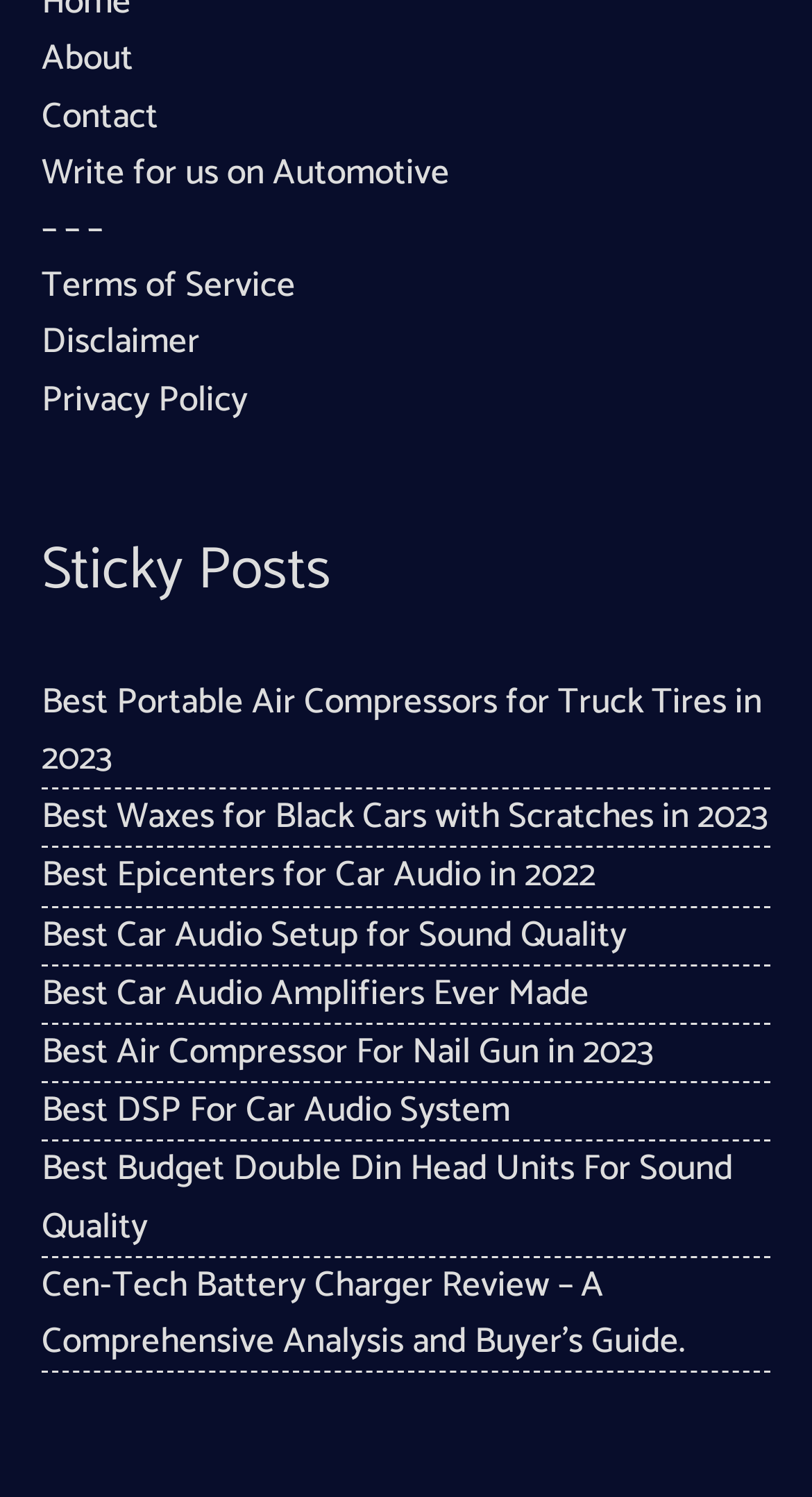Could you locate the bounding box coordinates for the section that should be clicked to accomplish this task: "View 'General Physician jobs in Peshawar at Yashfeen General Hospital on November 30,2023'".

None